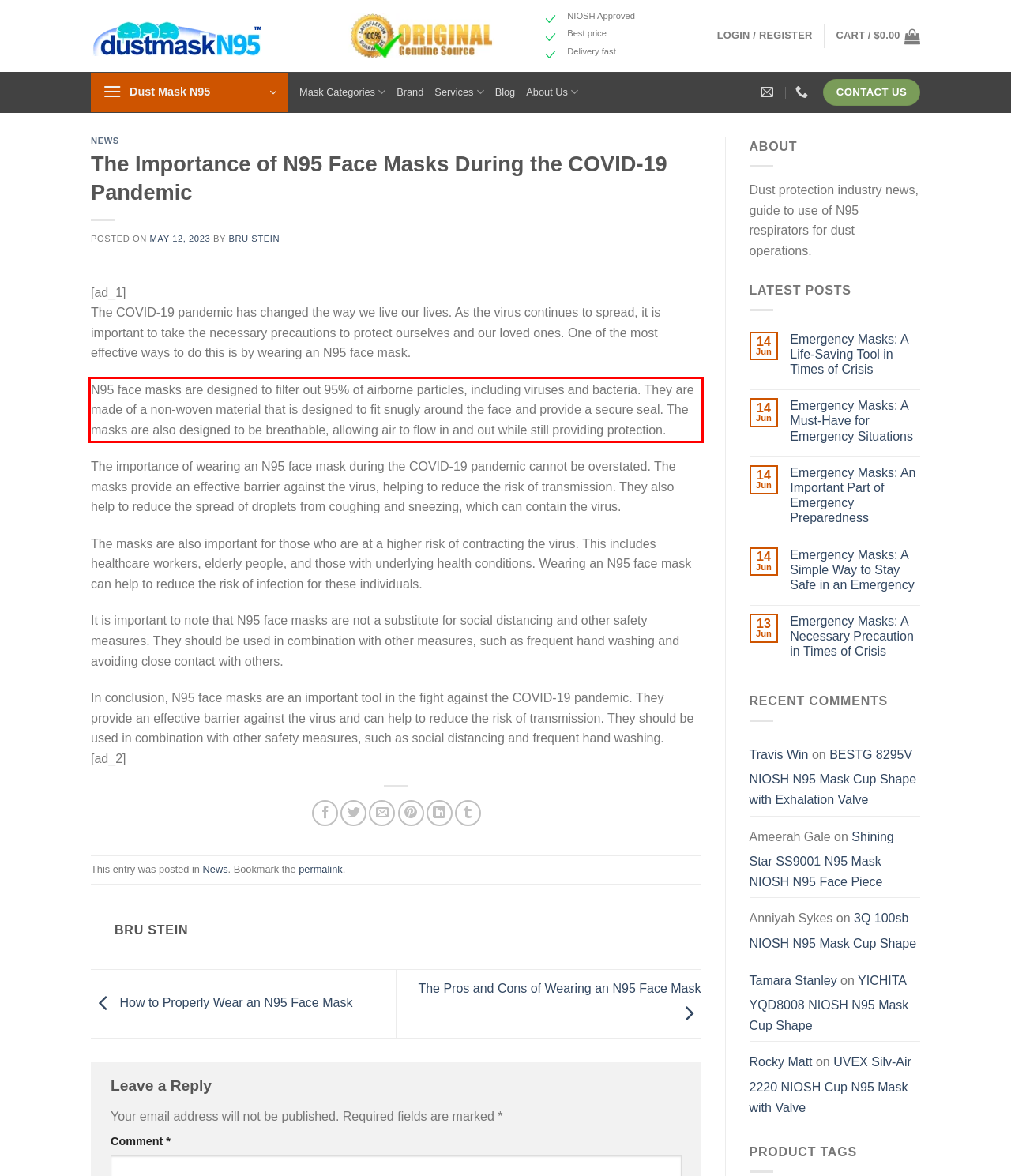Using OCR, extract the text content found within the red bounding box in the given webpage screenshot.

N95 face masks are designed to filter out 95% of airborne particles, including viruses and bacteria. They are made of a non-woven material that is designed to fit snugly around the face and provide a secure seal. The masks are also designed to be breathable, allowing air to flow in and out while still providing protection.